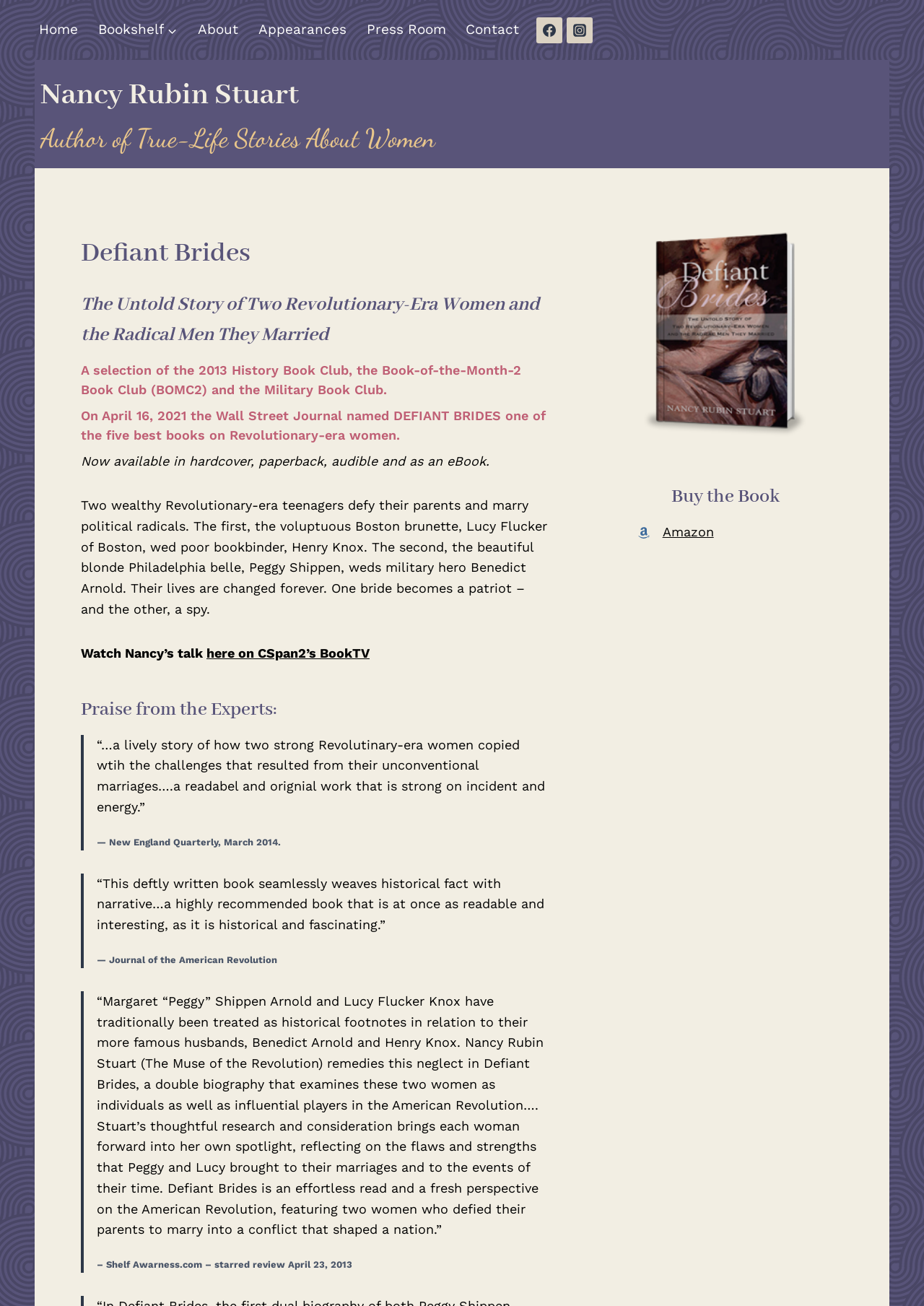Determine the bounding box coordinates for the UI element described. Format the coordinates as (top-left x, top-left y, bottom-right x, bottom-right y) and ensure all values are between 0 and 1. Element description: Press Room

[0.386, 0.008, 0.493, 0.038]